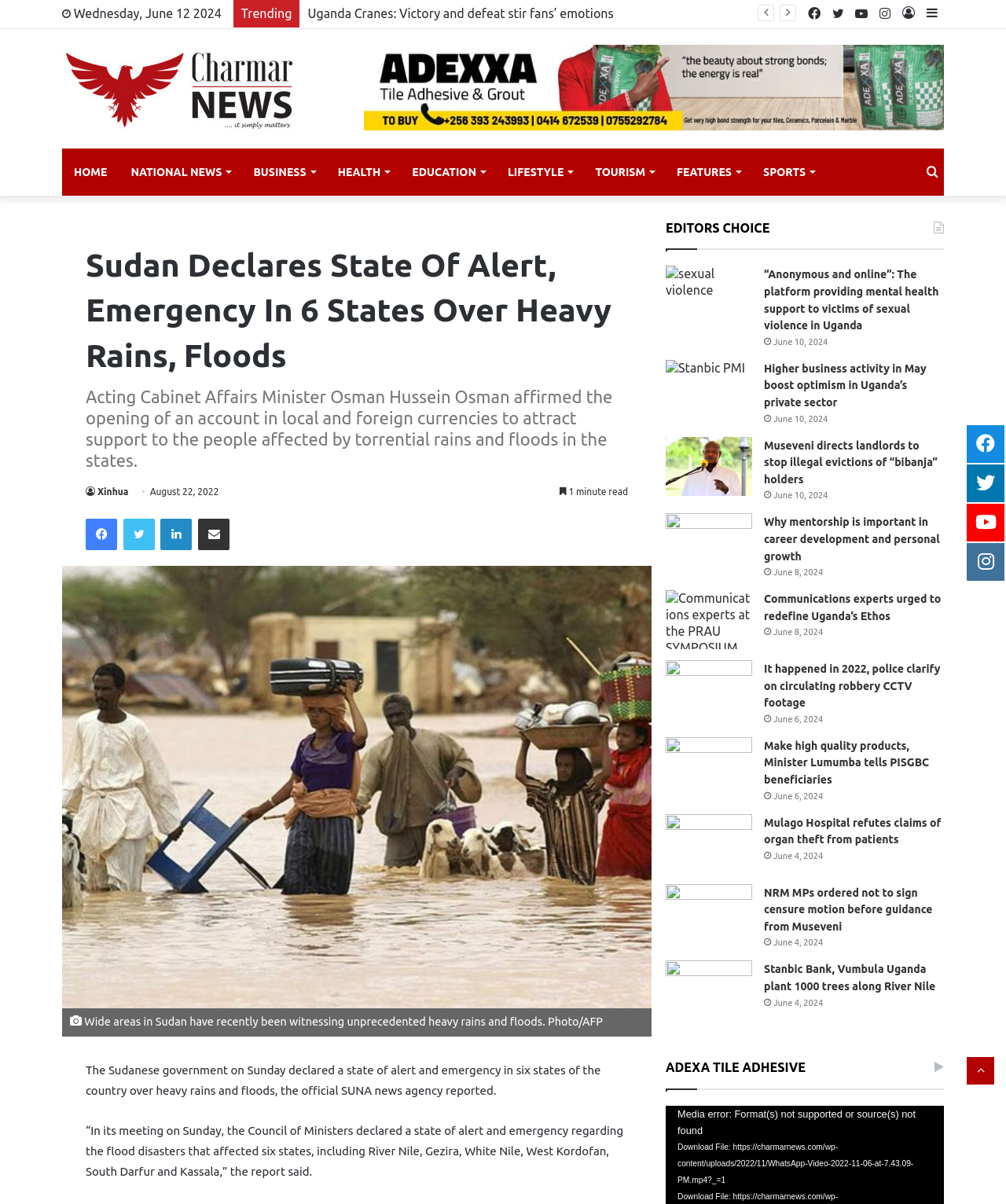Identify and provide the title of the webpage.

Sudan Declares State Of Alert, Emergency In 6 States Over Heavy Rains, Floods